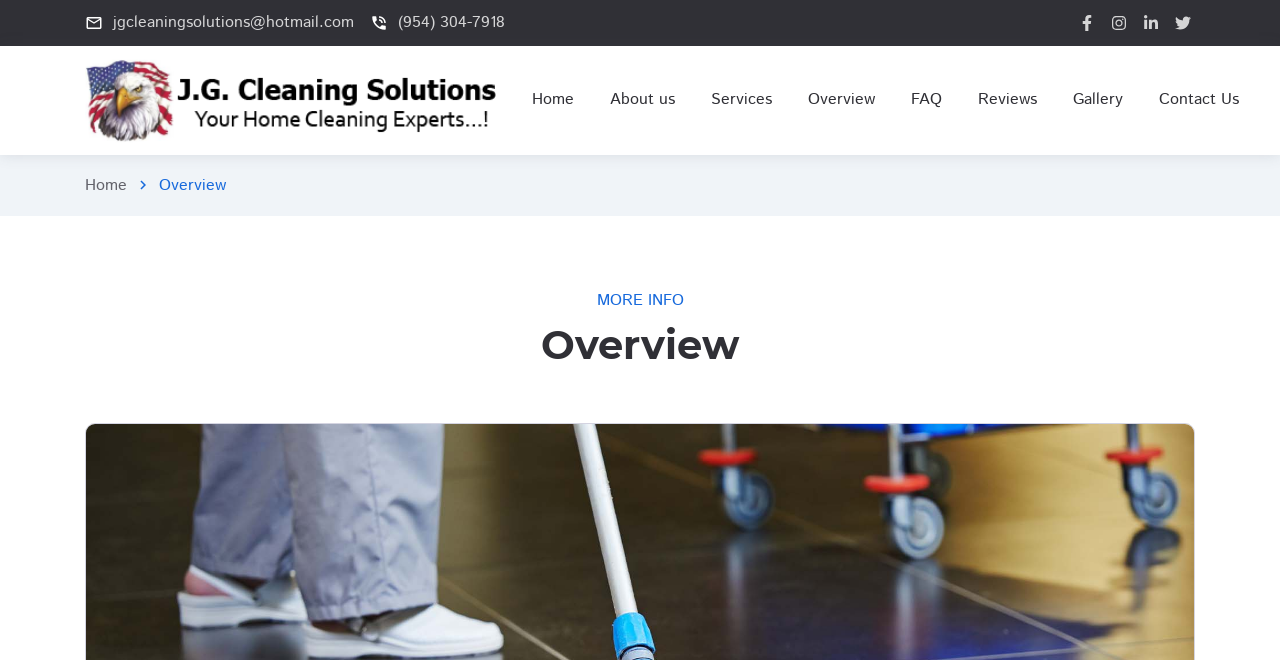How many social media platforms are linked?
Please provide a single word or phrase as your answer based on the image.

4